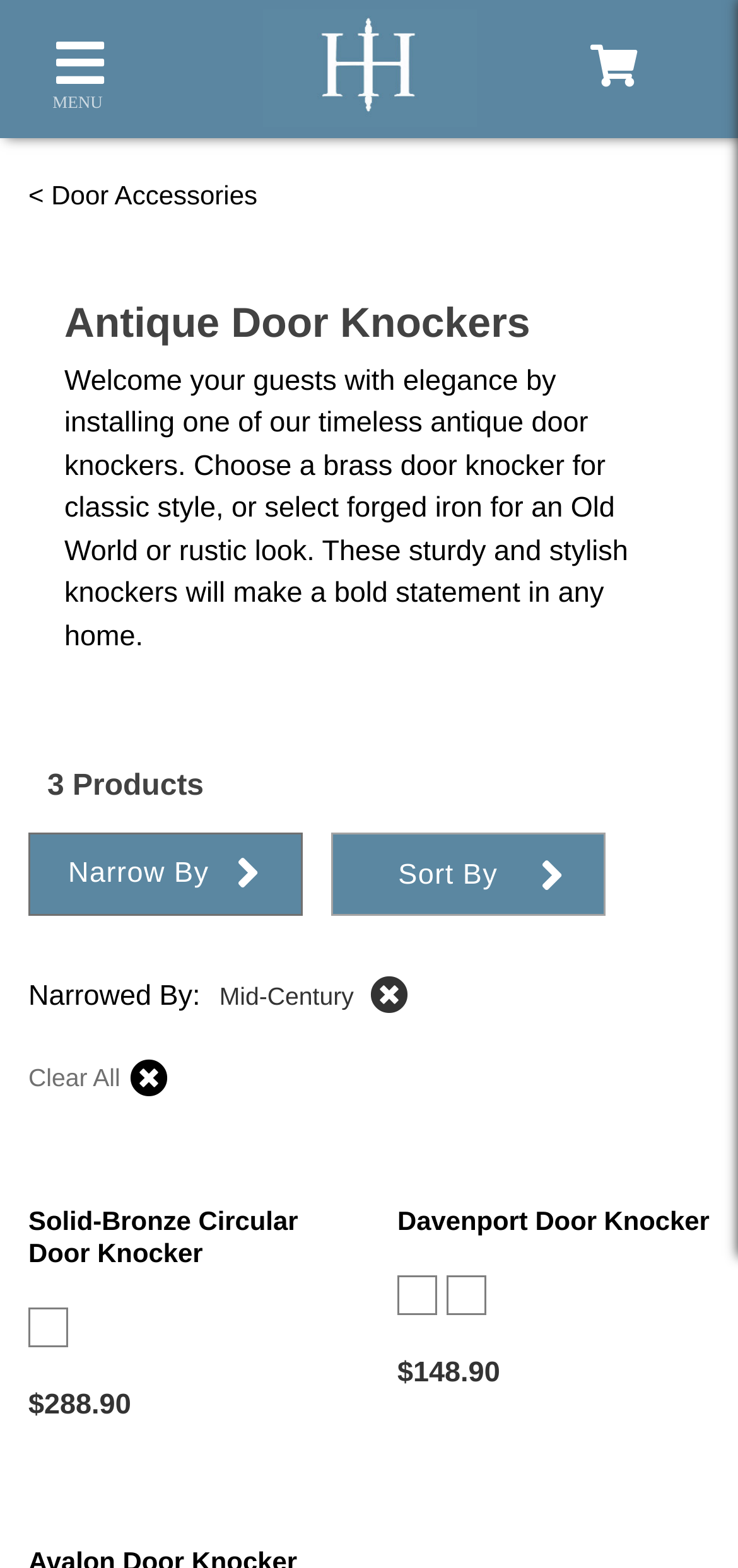Based on the image, please elaborate on the answer to the following question:
What is the category of door accessories?

Based on the webpage, I can see that the category of door accessories is 'Door Knockers' because the heading 'Antique Door Knockers' is present on the webpage, and there are links to specific door knocker products.